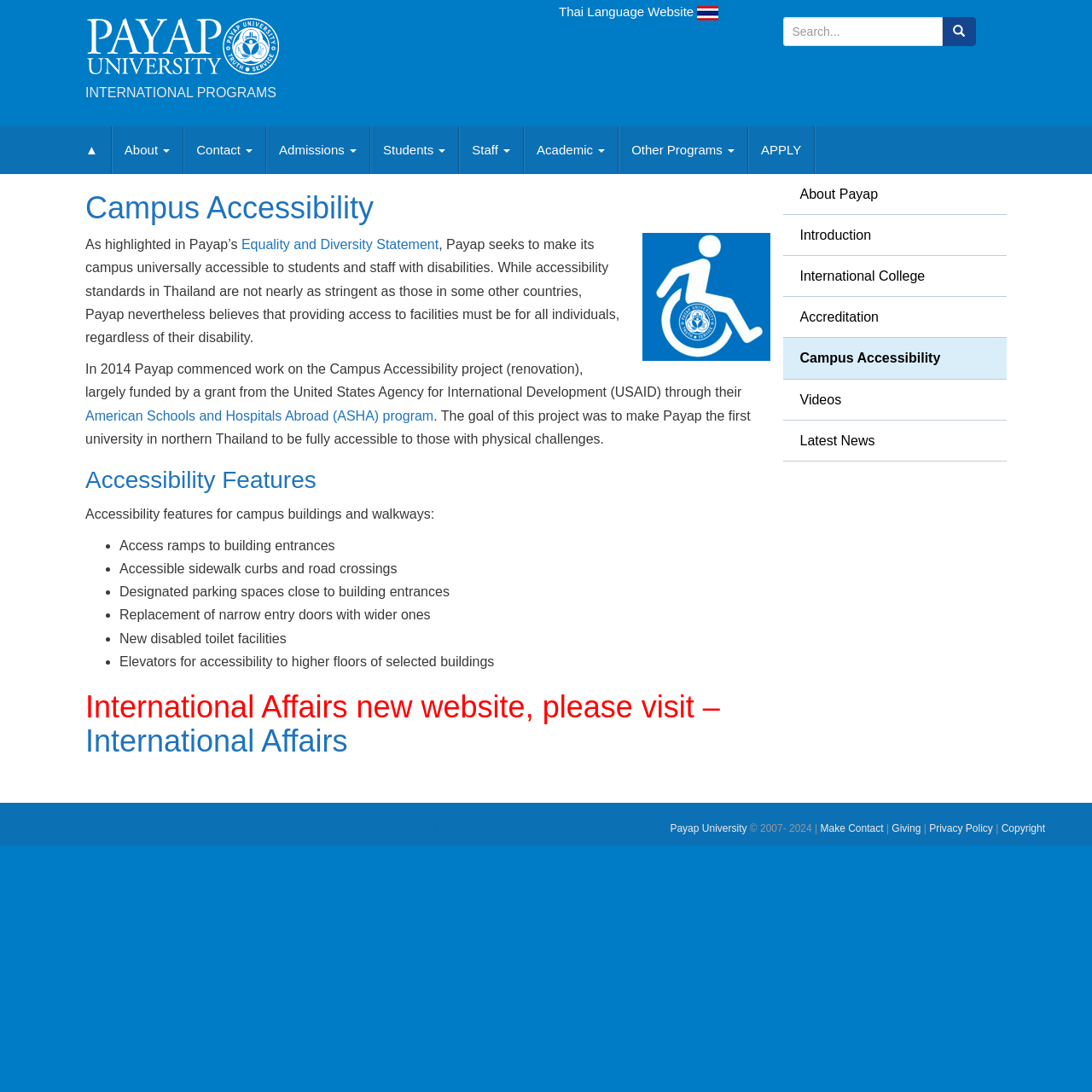Determine the bounding box for the UI element as described: "Equality and Diversity Statement". The coordinates should be represented as four float numbers between 0 and 1, formatted as [left, top, right, bottom].

[0.221, 0.217, 0.402, 0.231]